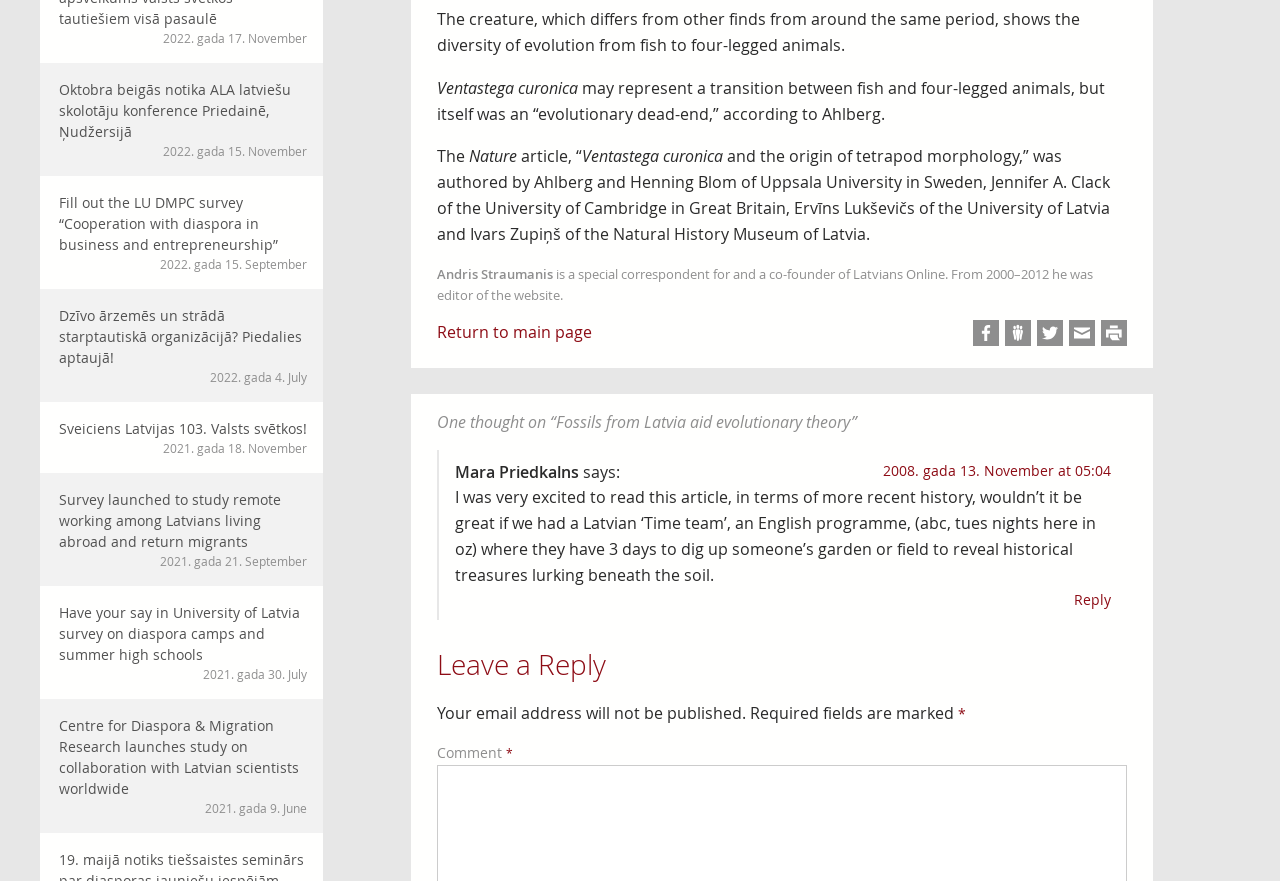Based on the element description Return to main page, identify the bounding box coordinates for the UI element. The coordinates should be in the format (top-left x, top-left y, bottom-right x, bottom-right y) and within the 0 to 1 range.

[0.341, 0.364, 0.462, 0.389]